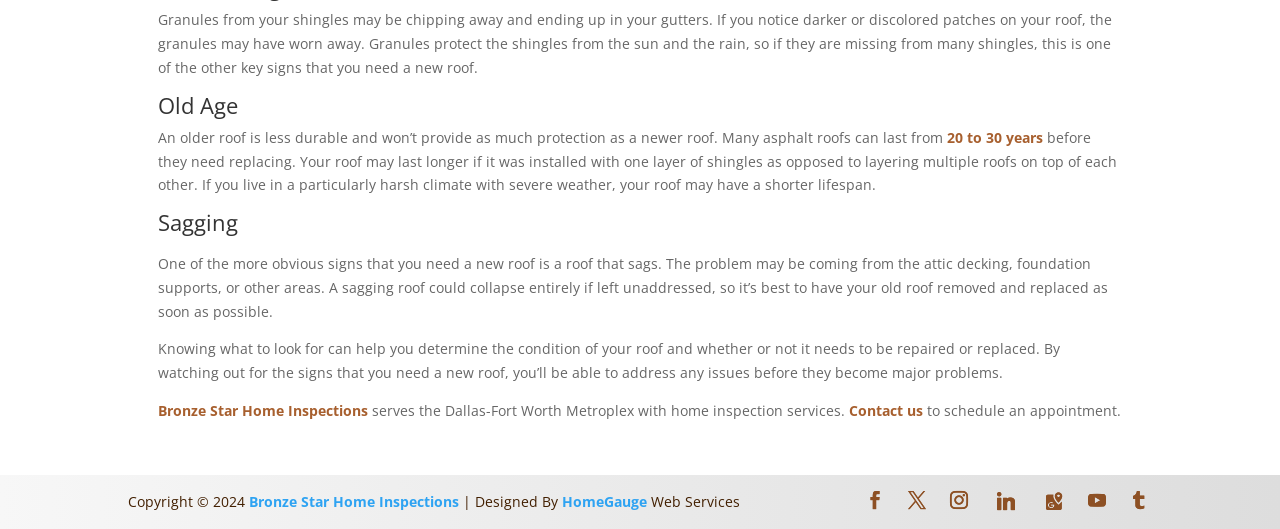Determine the bounding box for the described HTML element: "Bronze Star Home Inspections". Ensure the coordinates are four float numbers between 0 and 1 in the format [left, top, right, bottom].

[0.195, 0.93, 0.359, 0.966]